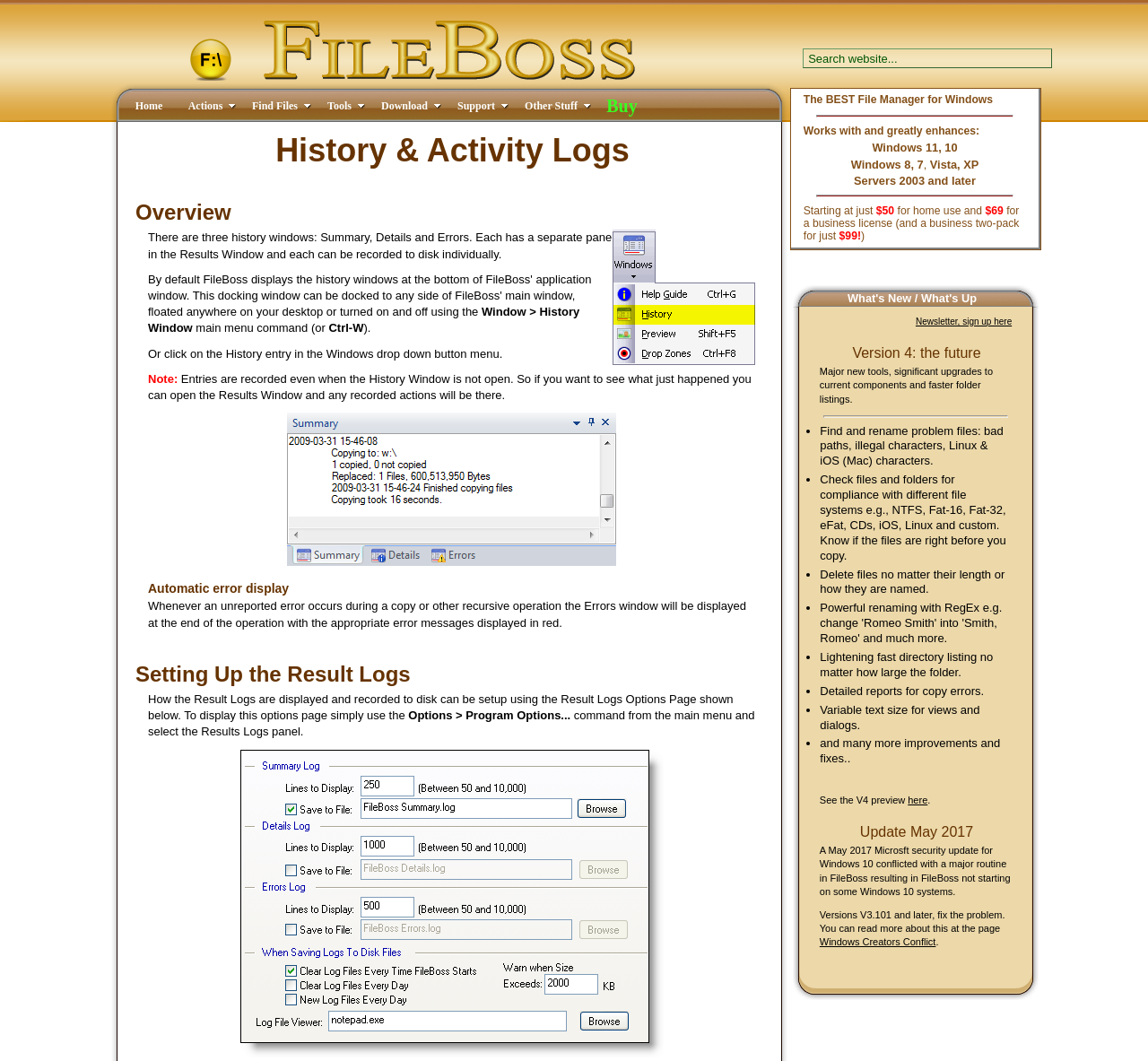Specify the bounding box coordinates of the region I need to click to perform the following instruction: "Click on the 'Actions' button". The coordinates must be four float numbers in the range of 0 to 1, i.e., [left, top, right, bottom].

[0.155, 0.086, 0.198, 0.113]